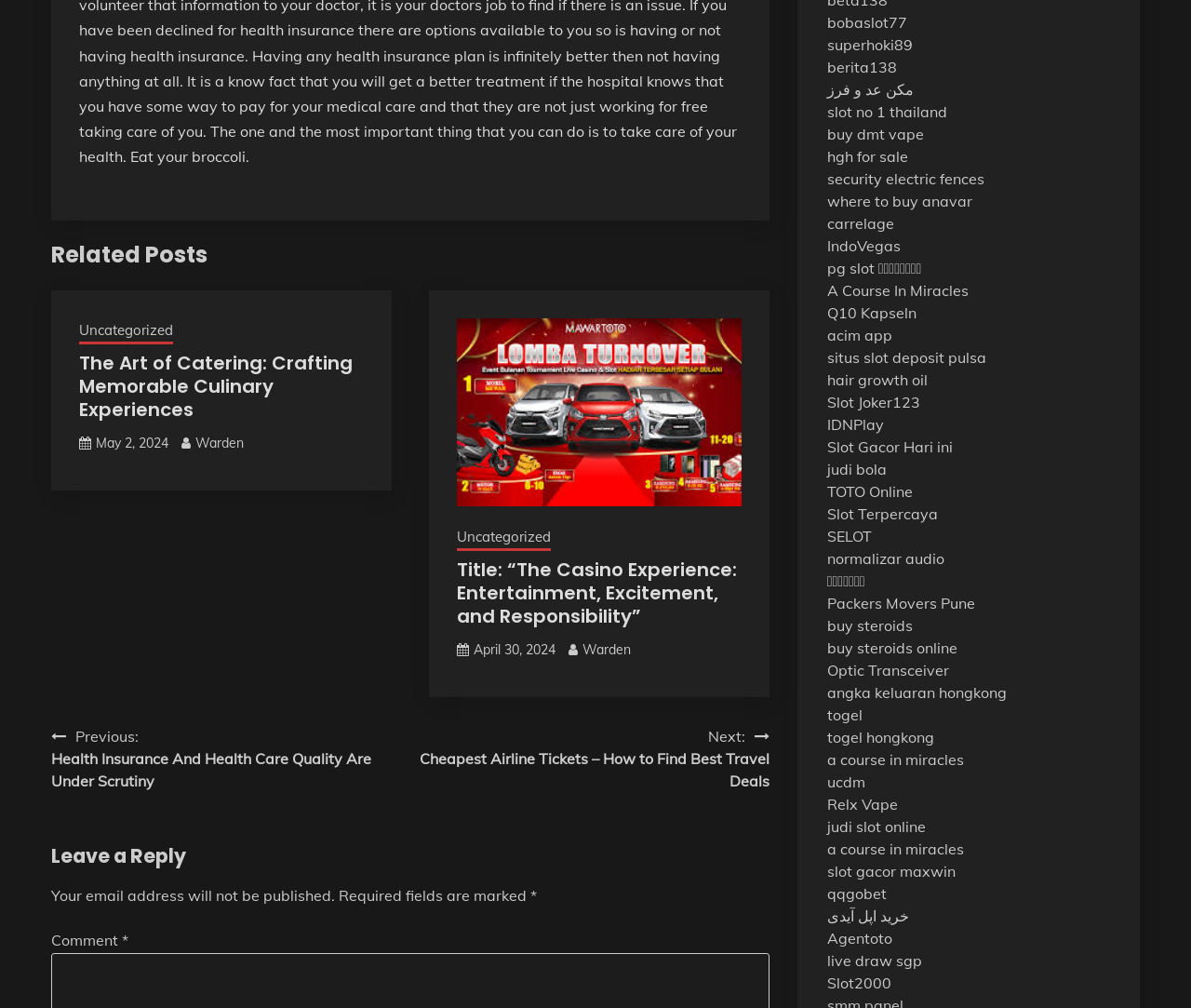What is the purpose of the section at the bottom of the page?
From the details in the image, answer the question comprehensively.

I found the purpose of the section at the bottom of the page by looking at the heading element with the text 'Leave a Reply' which is a child element of the root element and is located at the bottom of the page. This section appears to be a comment form.